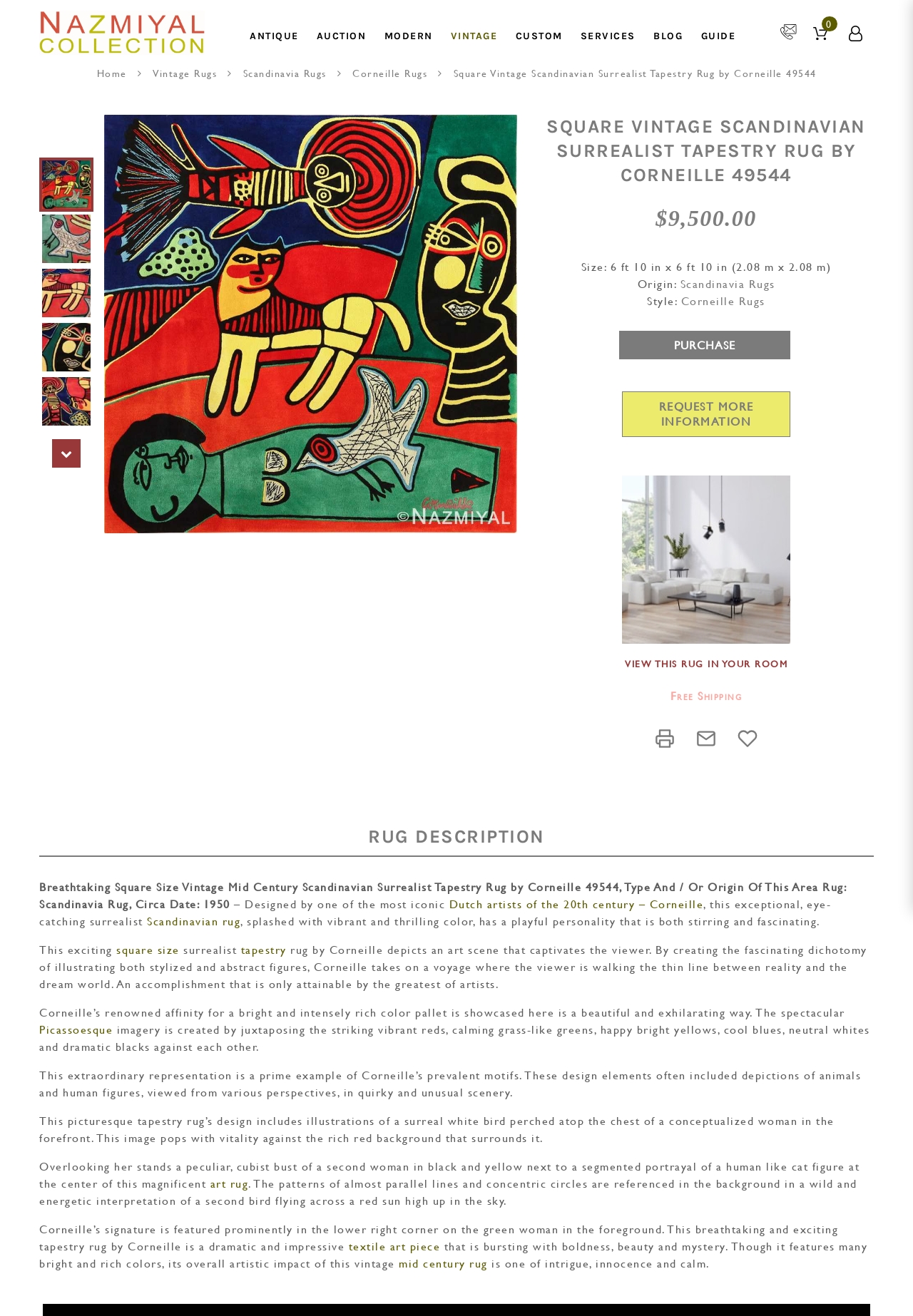Determine the bounding box for the HTML element described here: "Blog". The coordinates should be given as [left, top, right, bottom] with each number being a float between 0 and 1.

[0.712, 0.011, 0.756, 0.044]